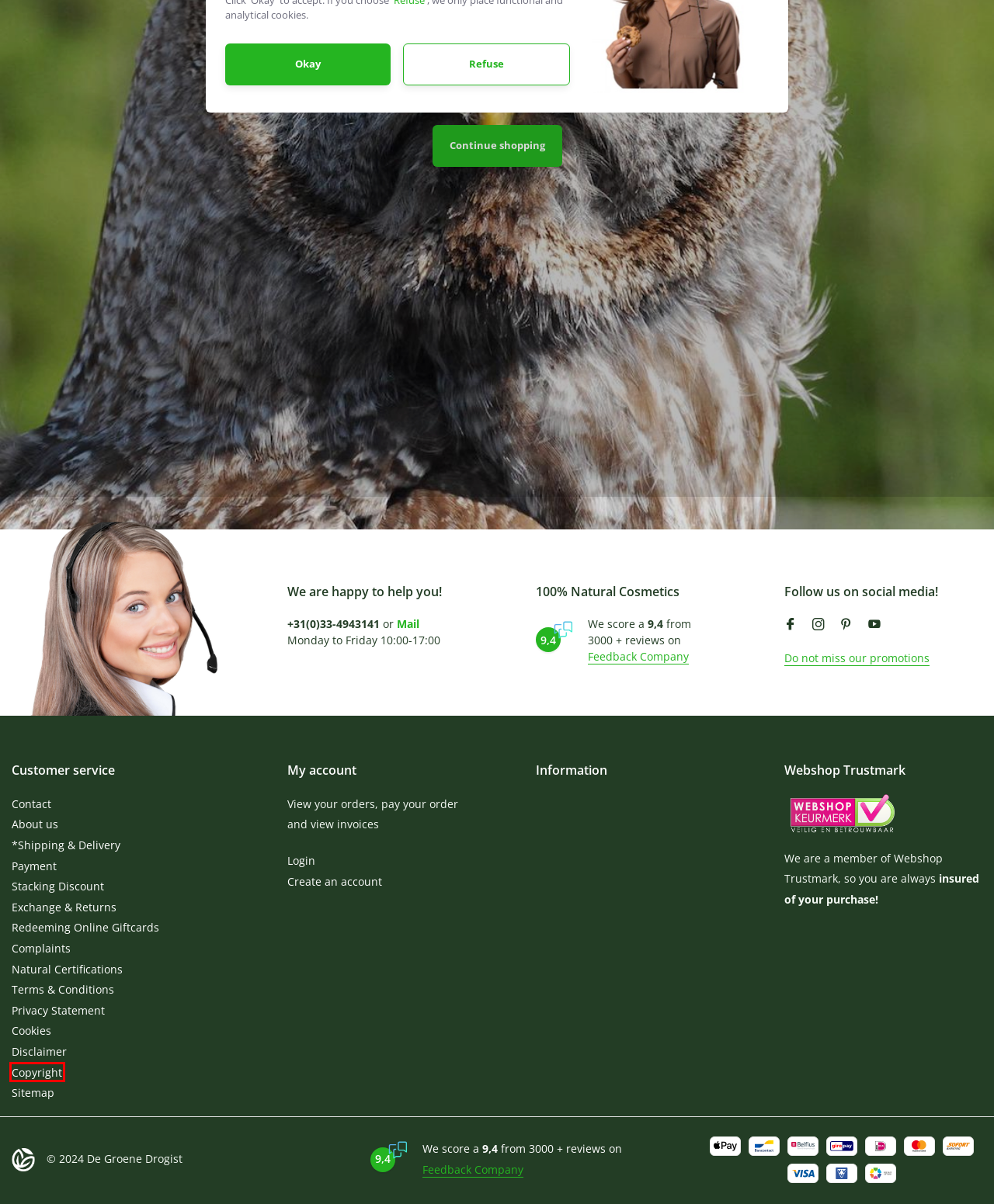Given a screenshot of a webpage with a red bounding box highlighting a UI element, determine which webpage description best matches the new webpage that appears after clicking the highlighted element. Here are the candidates:
A. Copyright - De Groene Drogist
B. Disclaimer - De Groene Drogist
C. Natural Cosmetics Certifications - De Groene Drogist
D. Cookies - De Groene Drogist
E. Sitemap - De Groene Drogist
F. Terms and Conditions - De Groene Drogist
G. 30 Days Exchange and Returns for our Natural Products - De Groene Drogist
H. Secure payment - De Groene Drogist

A